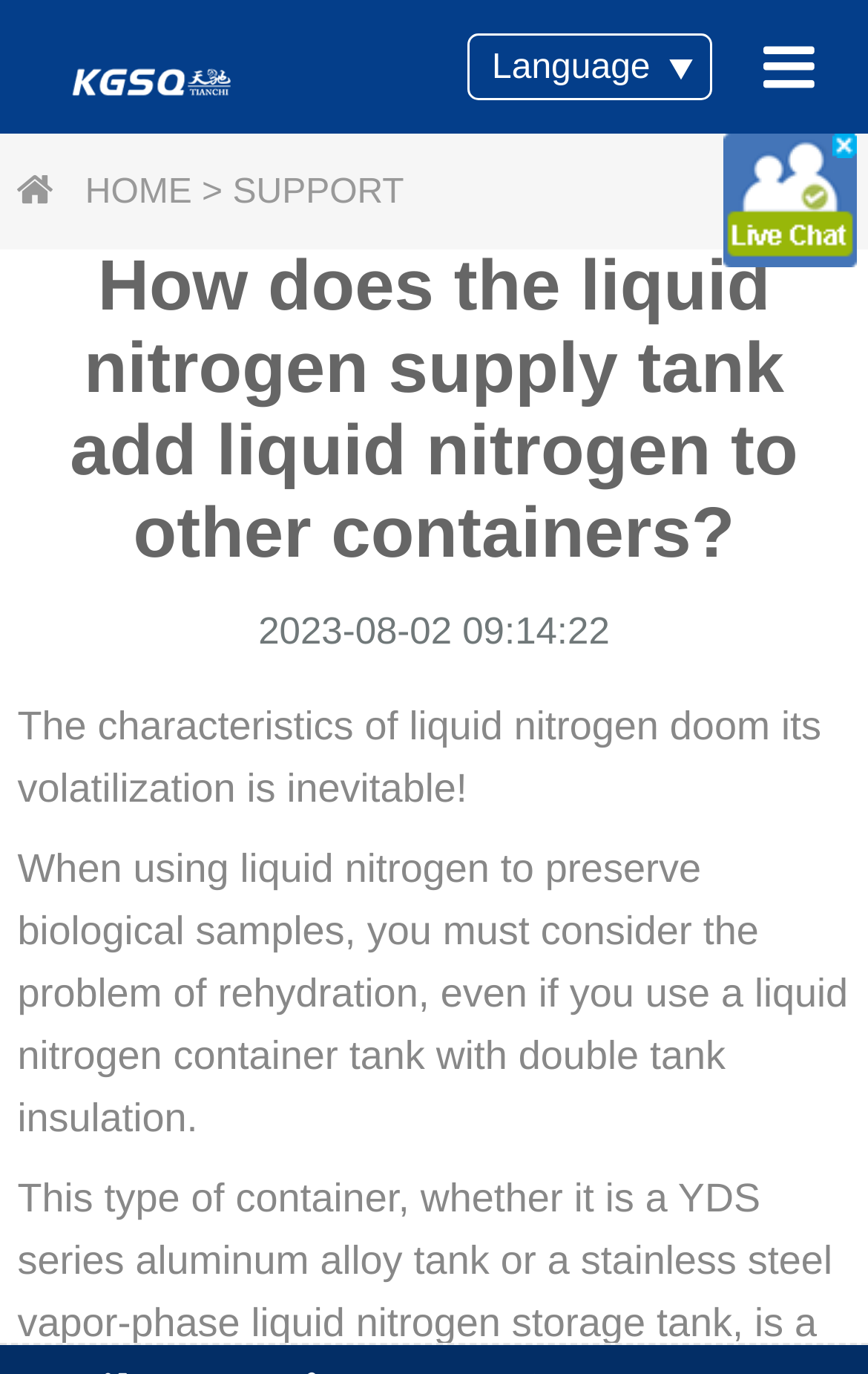Provide the bounding box coordinates of the HTML element described as: "LinkedIn". The bounding box coordinates should be four float numbers between 0 and 1, i.e., [left, top, right, bottom].

None